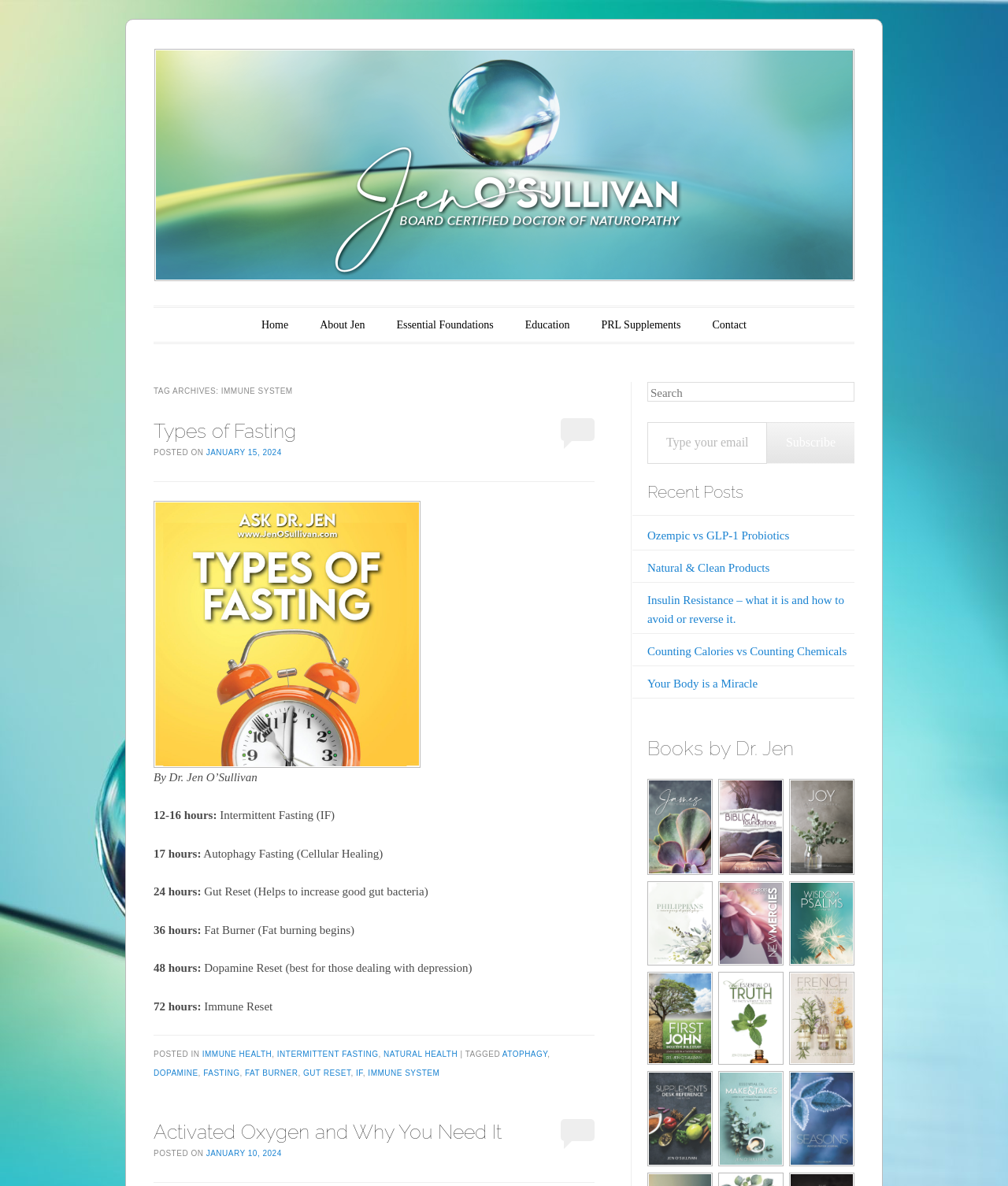Identify the bounding box coordinates for the region of the element that should be clicked to carry out the instruction: "Explore books by Dr. Jen". The bounding box coordinates should be four float numbers between 0 and 1, i.e., [left, top, right, bottom].

[0.642, 0.621, 0.848, 0.641]